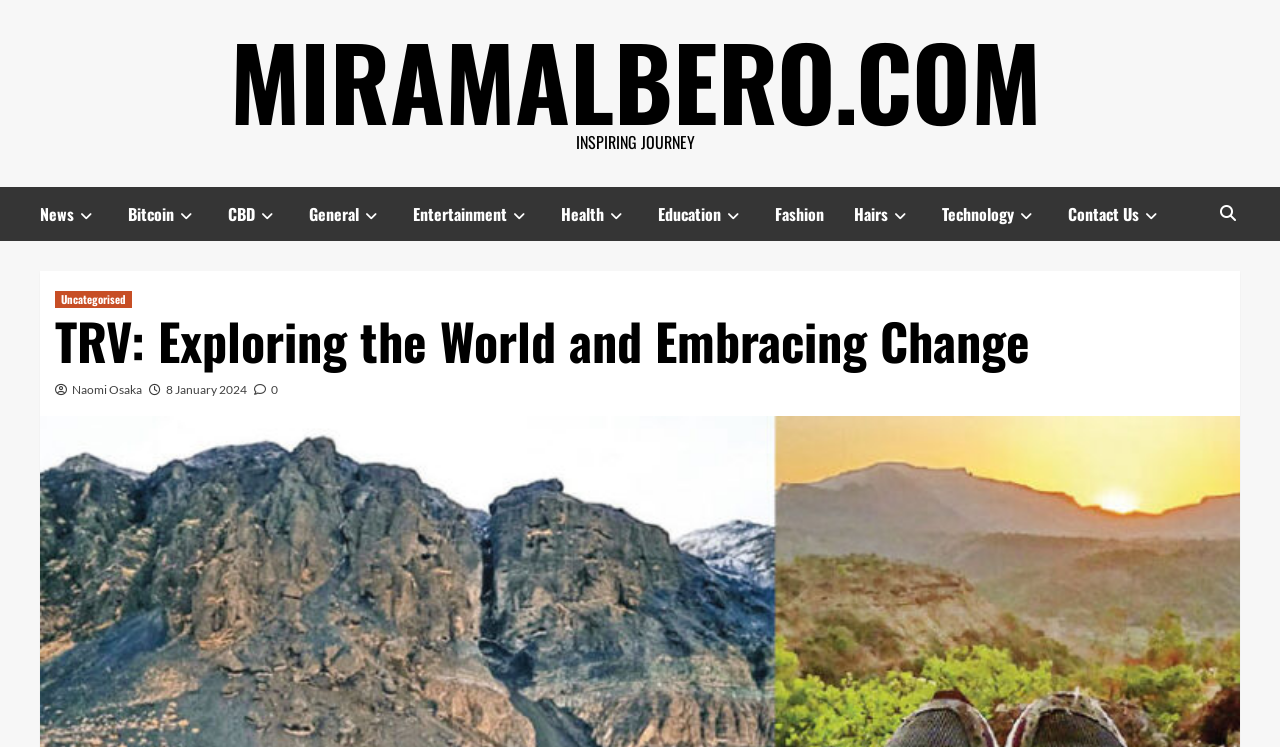Please respond in a single word or phrase: 
Is there a search icon?

Yes